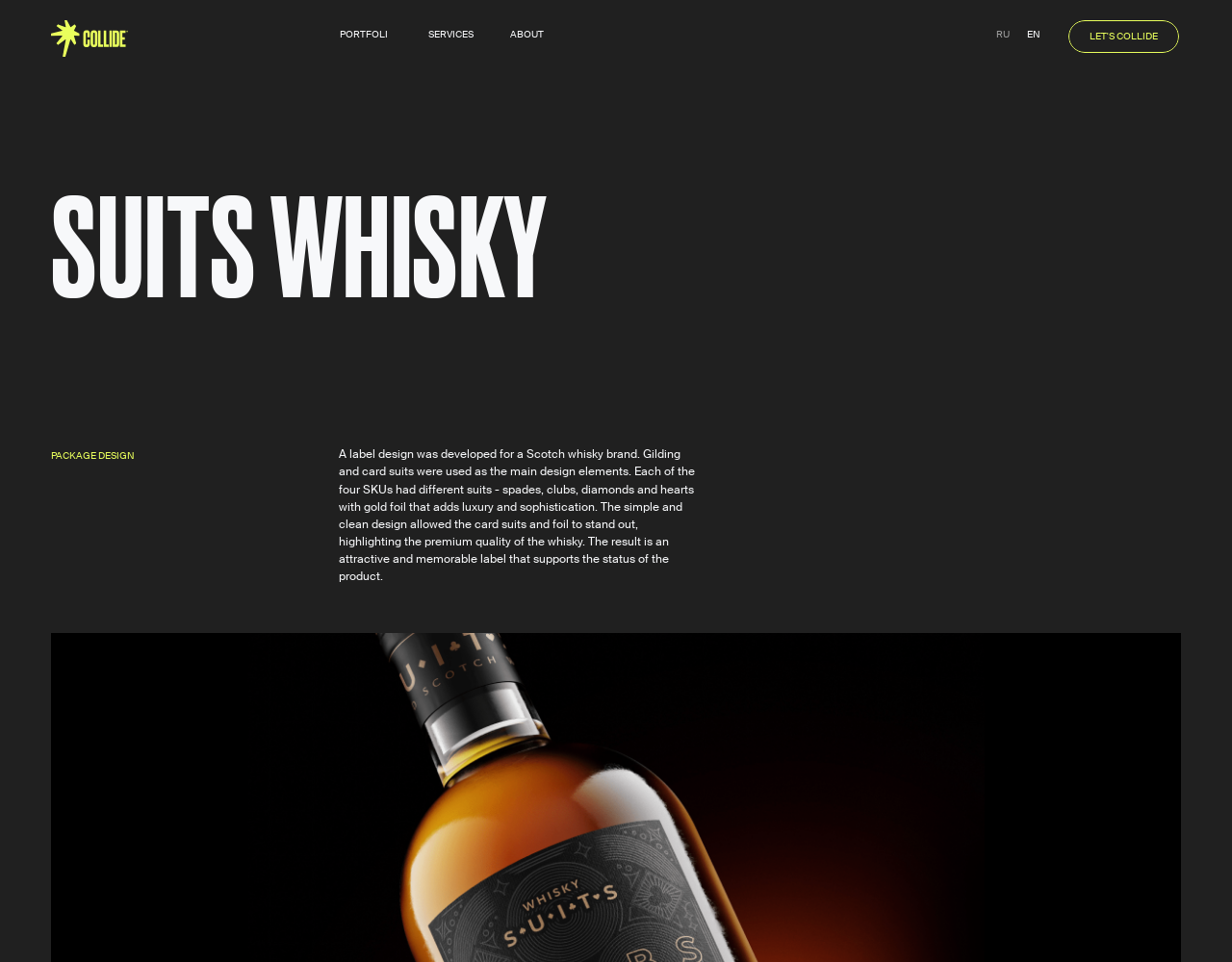Given the element description "PORTFOLIOPORTFOLIO" in the screenshot, predict the bounding box coordinates of that UI element.

[0.259, 0.03, 0.301, 0.039]